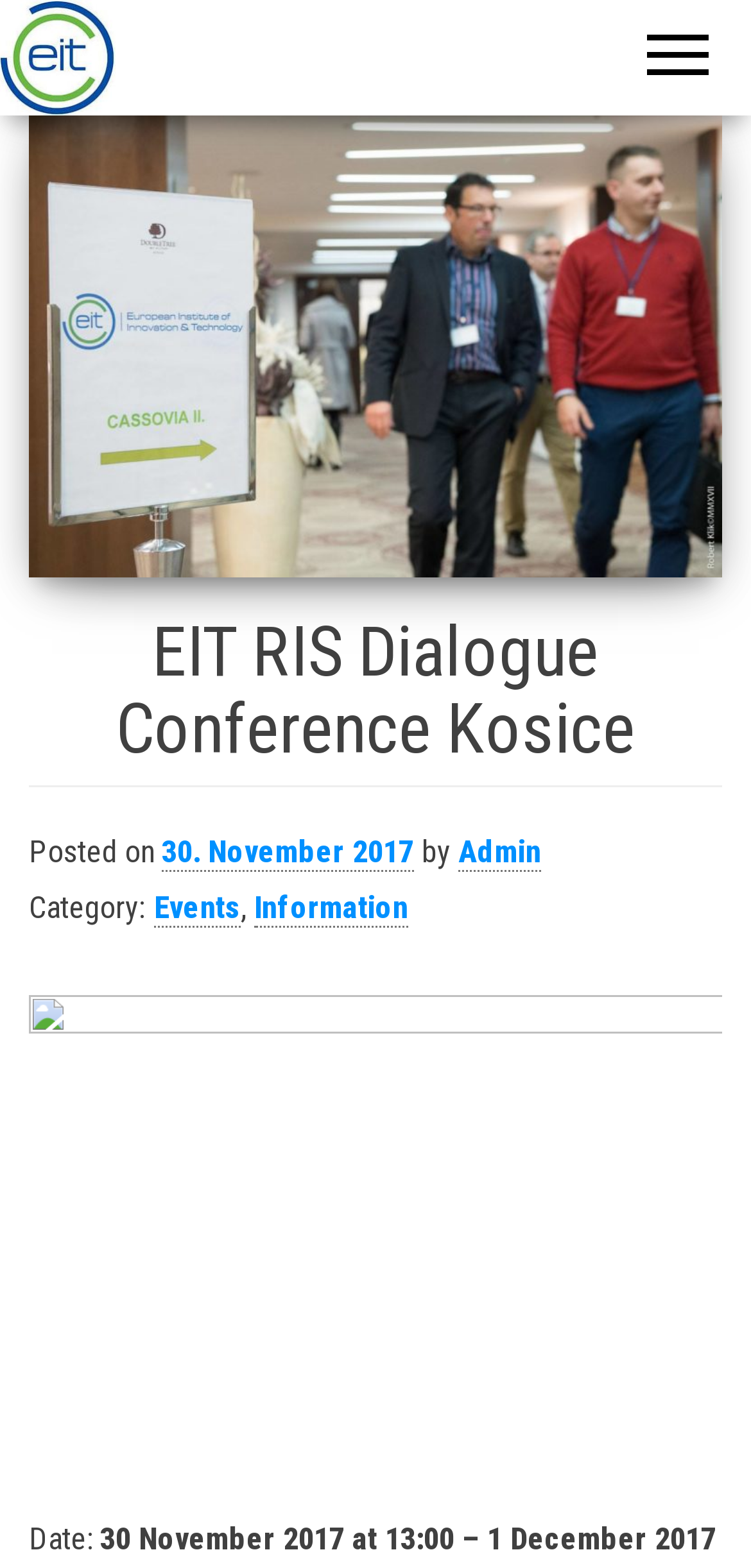Analyze the image and give a detailed response to the question:
Who is the author of the post?

The author of the post is mentioned in the text 'Posted on ... by Admin' which is located below the main heading 'EIT RIS Dialogue Conference Kosice'.